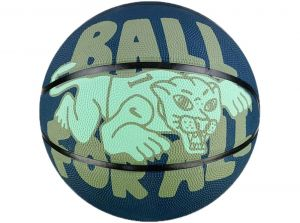Generate a comprehensive caption that describes the image.

This image features the **Nike Everyday Playground 8p Alligator Basketball Size 7**, which showcases a vibrant design highlighting the phrase "BALL FOR ALL" printed prominently on its surface. The basketball is characterized by its distinctive coloring, with a mix of deep navy blue and eye-catching graphics that include an alligator graphic, enhancing its playful and fun appeal. The texture of the basketball is visible, suggesting a durable surface suitable for various playing conditions, and it appears to be designed for outdoor play, making it an excellent choice for recreational basketball enthusiasts.